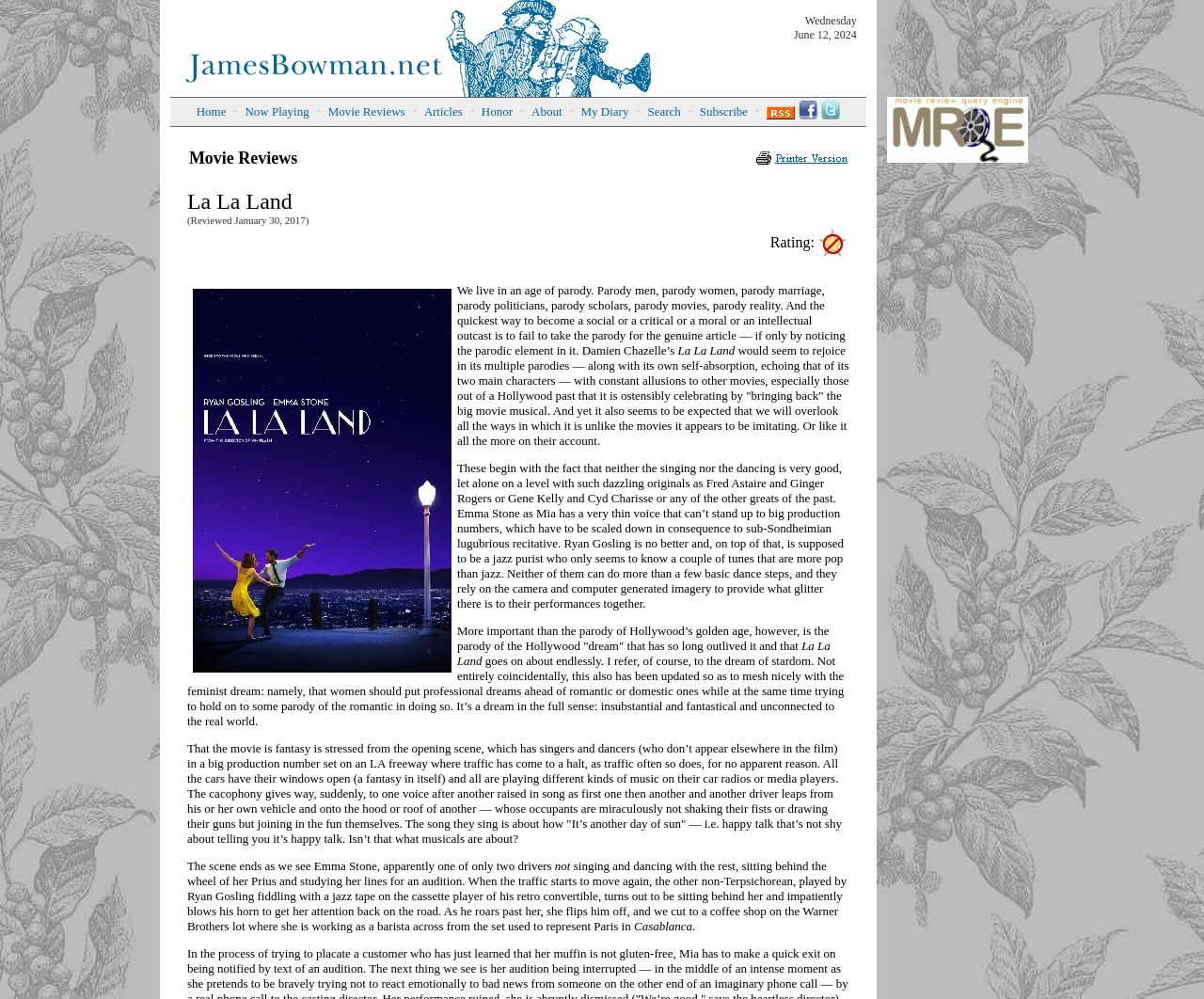Please reply to the following question with a single word or a short phrase:
What is the rating of the movie?

Not worthy of a star